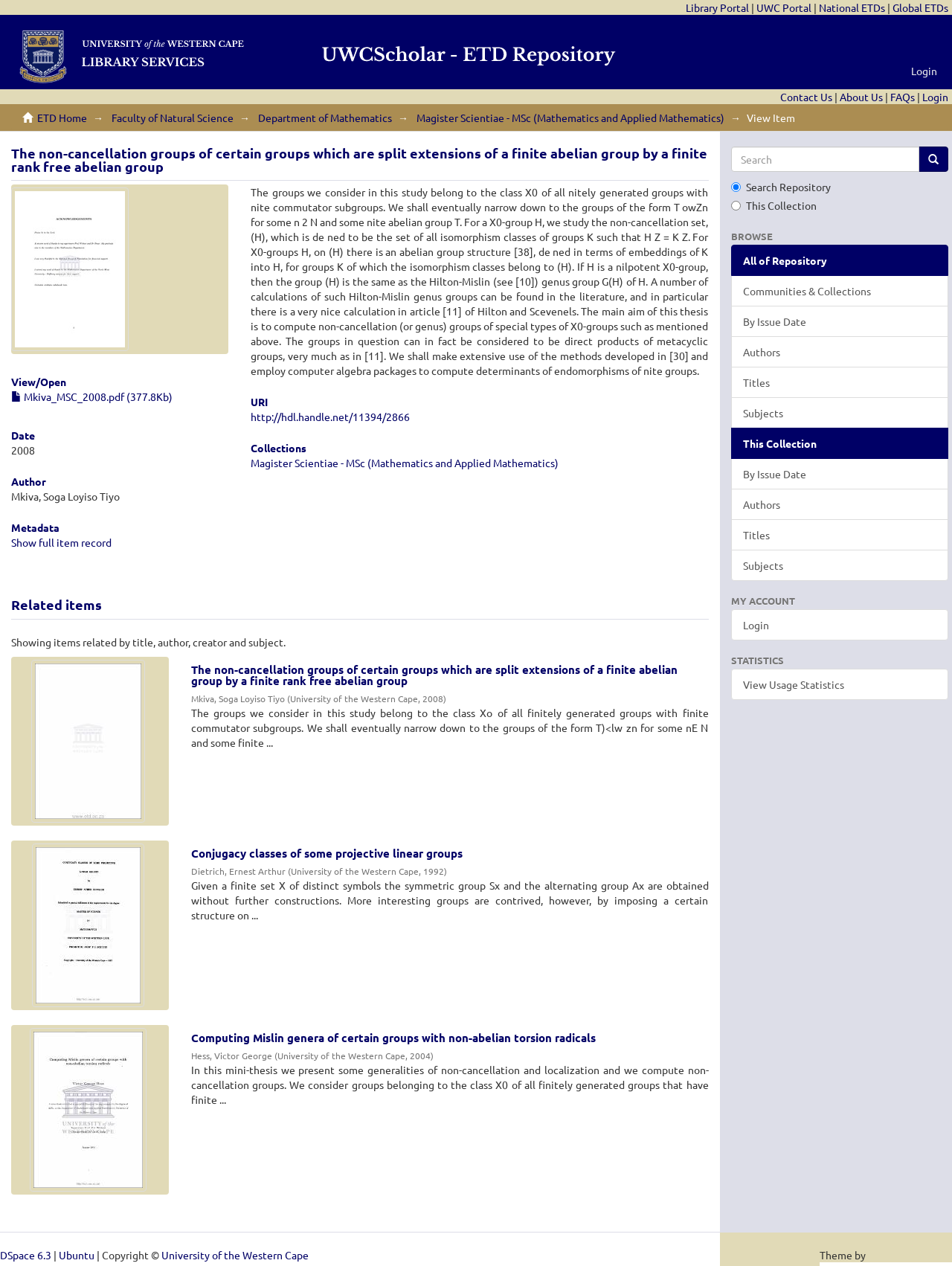What is the name of the author of this thesis?
Please provide a single word or phrase answer based on the image.

Mkiva, Soga Loyiso Tiyo